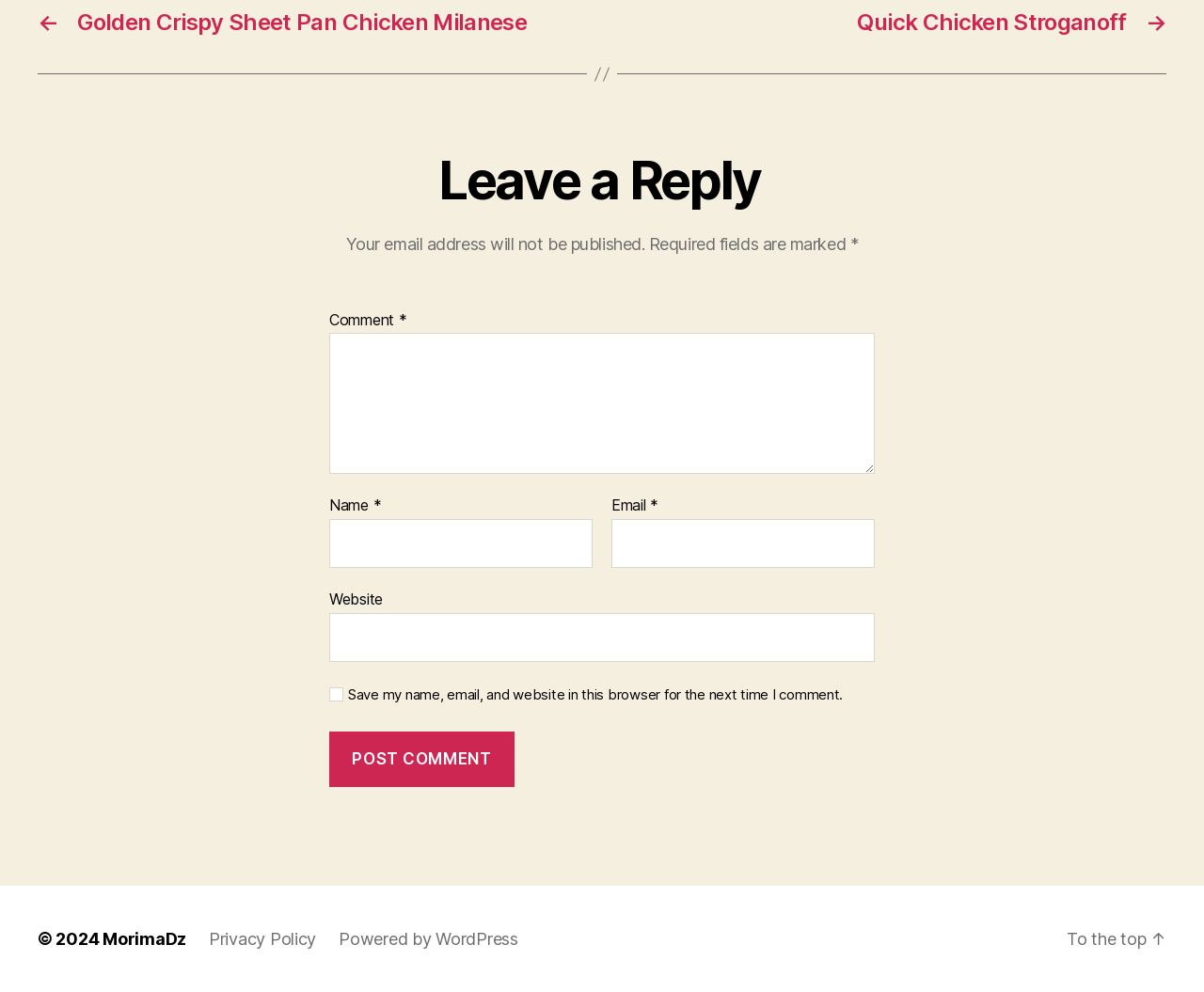Find and indicate the bounding box coordinates of the region you should select to follow the given instruction: "Click on the 'Privacy Policy' link".

[0.173, 0.936, 0.263, 0.956]